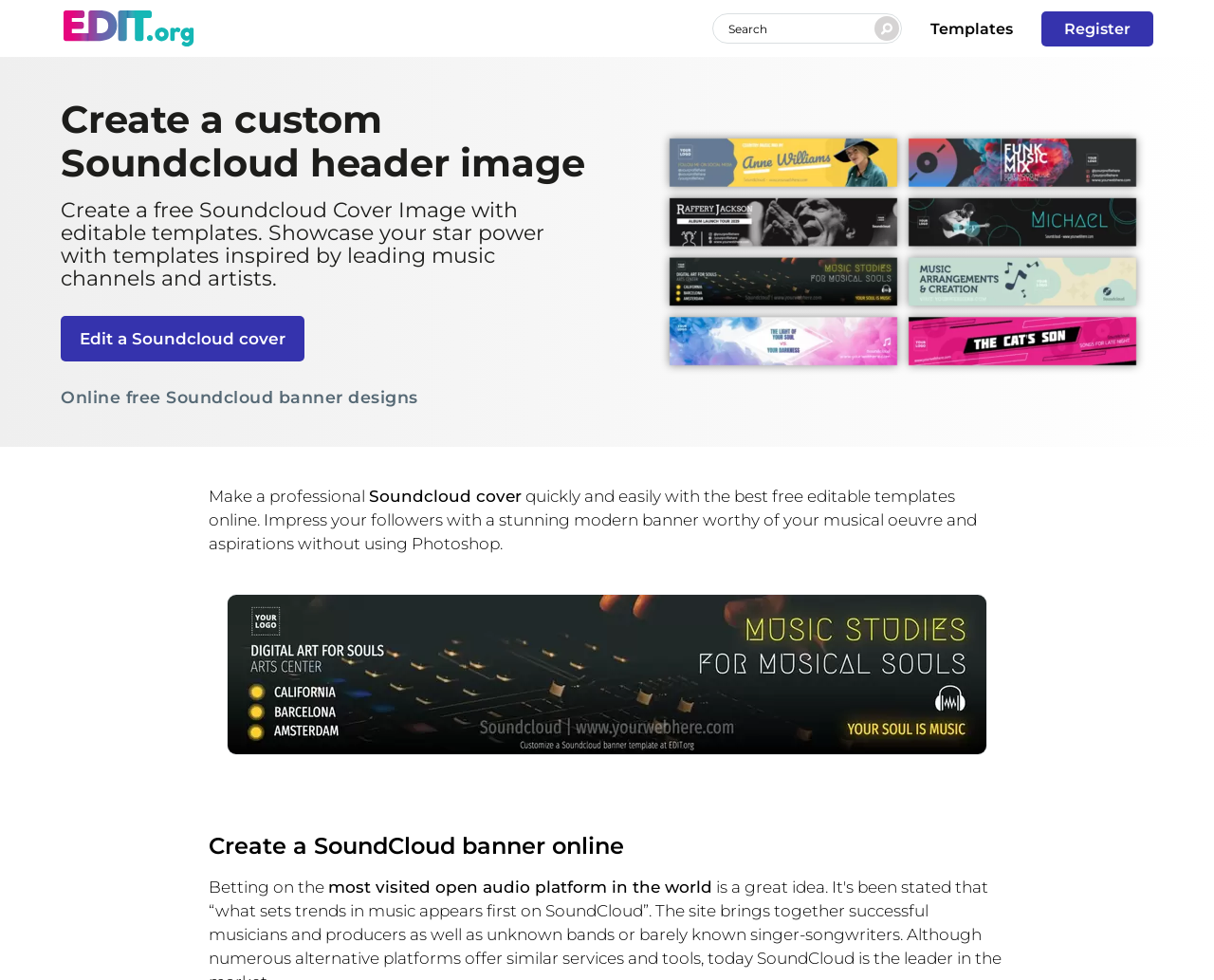Please give a one-word or short phrase response to the following question: 
What is the purpose of this website?

Create Soundcloud Cover Image